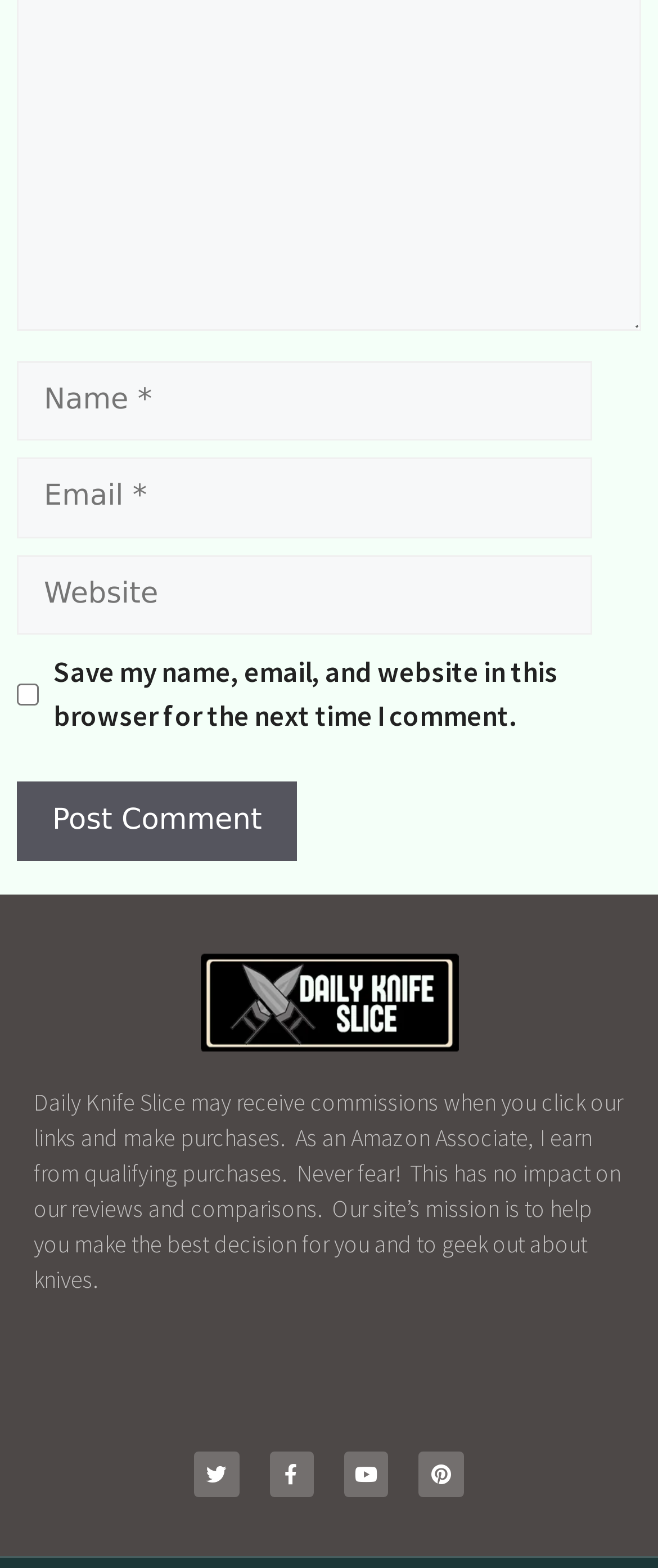Highlight the bounding box coordinates of the element that should be clicked to carry out the following instruction: "Input your email". The coordinates must be given as four float numbers ranging from 0 to 1, i.e., [left, top, right, bottom].

[0.026, 0.292, 0.9, 0.343]